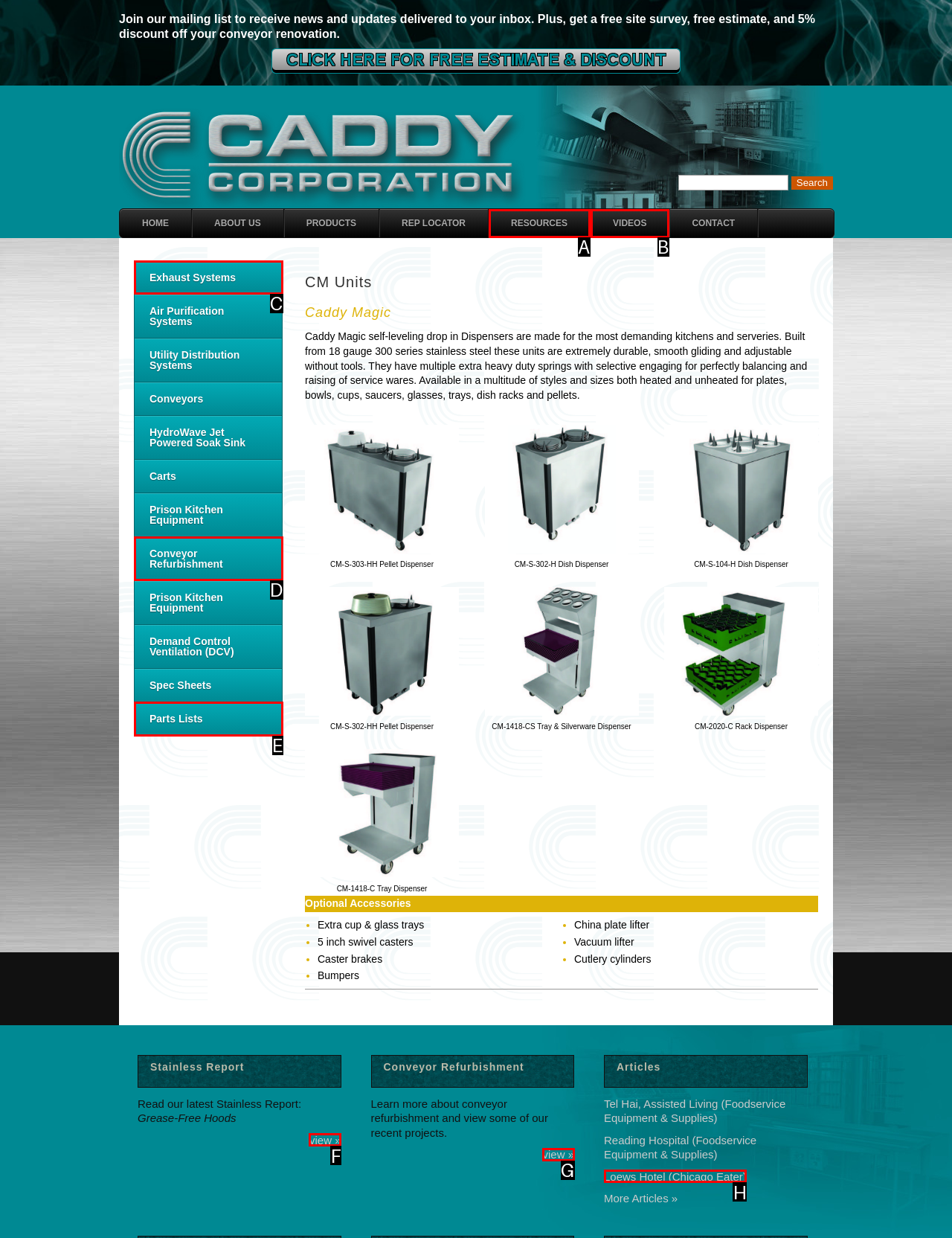Find the HTML element that suits the description: Resources
Indicate your answer with the letter of the matching option from the choices provided.

A